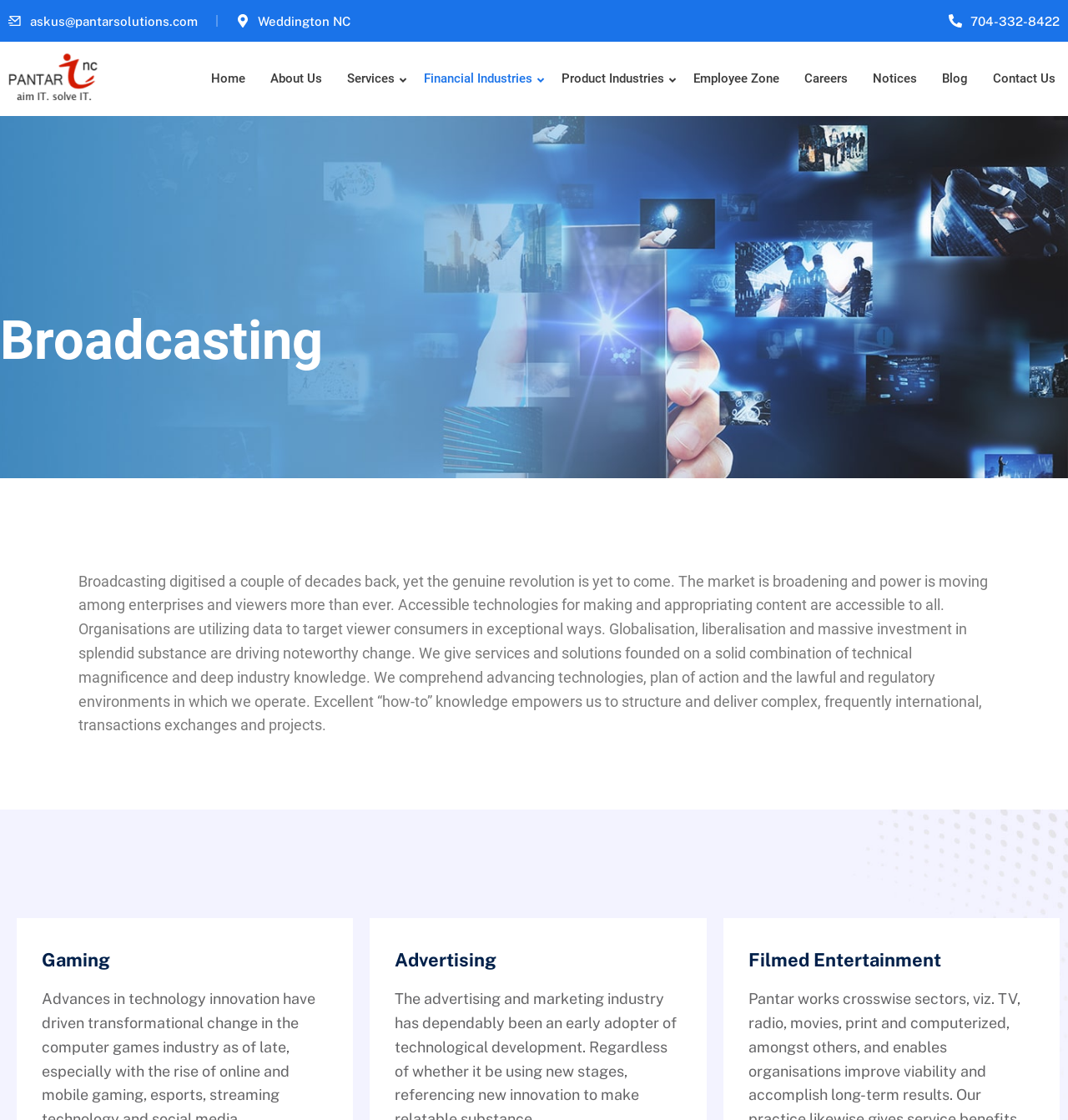Locate the bounding box coordinates of the element that needs to be clicked to carry out the instruction: "Explore the 'Services' menu". The coordinates should be given as four float numbers ranging from 0 to 1, i.e., [left, top, right, bottom].

[0.313, 0.037, 0.385, 0.104]